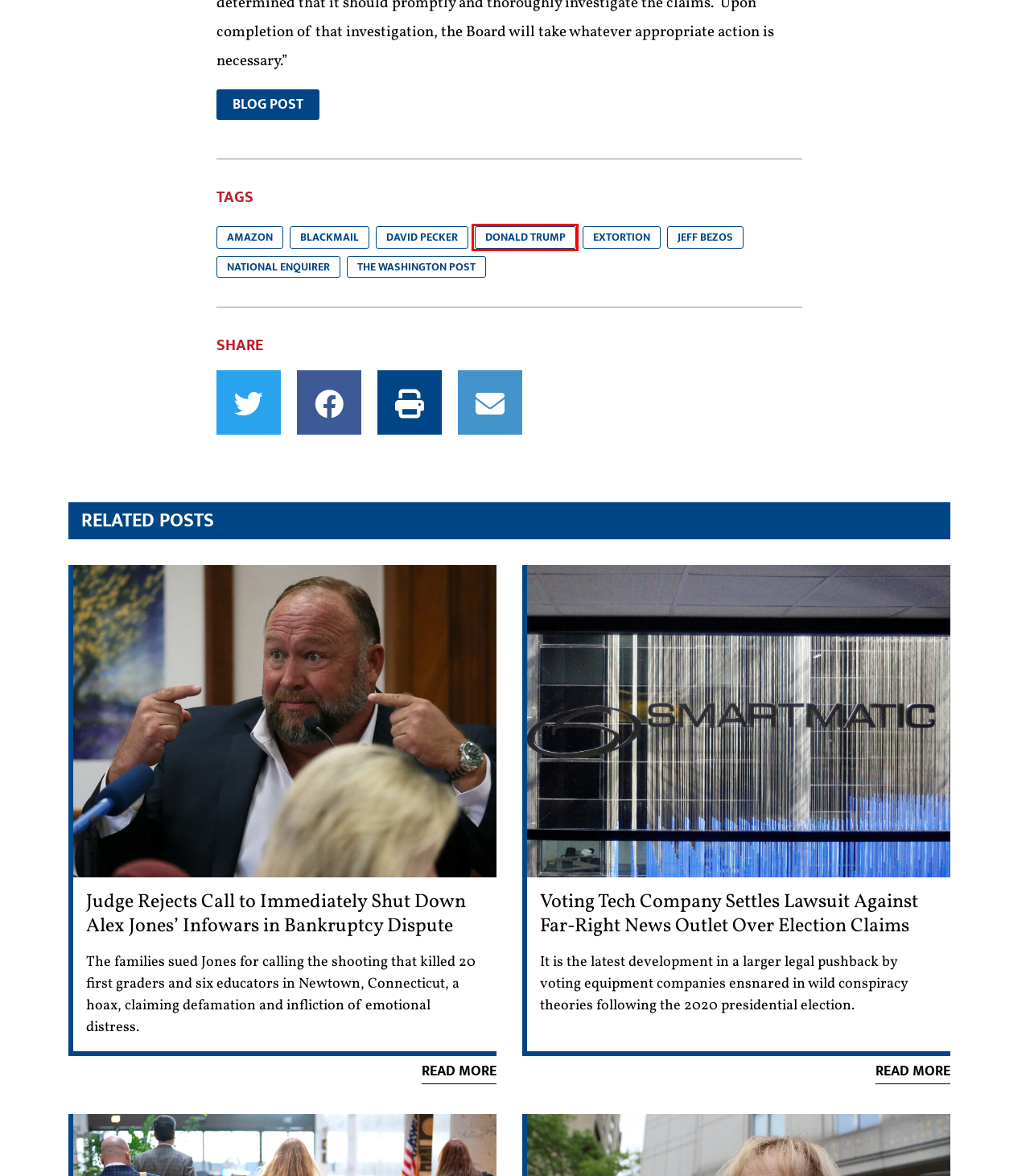You are presented with a screenshot of a webpage with a red bounding box. Select the webpage description that most closely matches the new webpage after clicking the element inside the red bounding box. The options are:
A. Jeff Bezos Archives - First Amendment Watch
B. Blackmail Archives - First Amendment Watch
C. Judge Rejects Call to Immediately Shut Down Alex Jones’ Infowars in Bankruptcy Dispute
D. Donald Trump Archives - First Amendment Watch
E. National Enquirer Archives - First Amendment Watch
F. Amazon Archives - First Amendment Watch
G. The Washington Post Archives - First Amendment Watch
H. Voting Tech Company Settles Lawsuit Against Far-Right News Outlet Over Election Claims

D